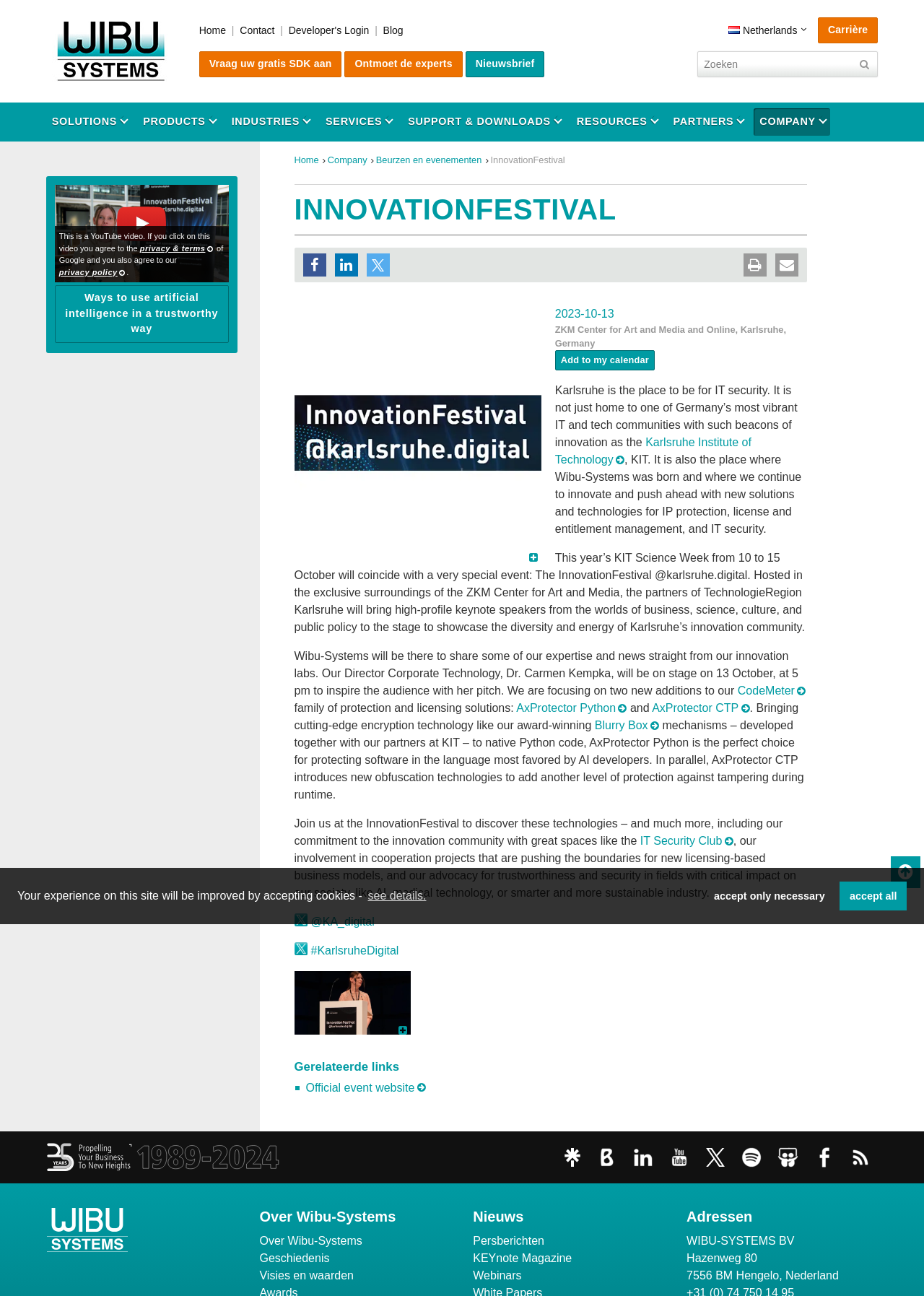Please specify the bounding box coordinates of the clickable section necessary to execute the following command: "Click on the 'Developer's Login' link".

[0.312, 0.019, 0.399, 0.028]